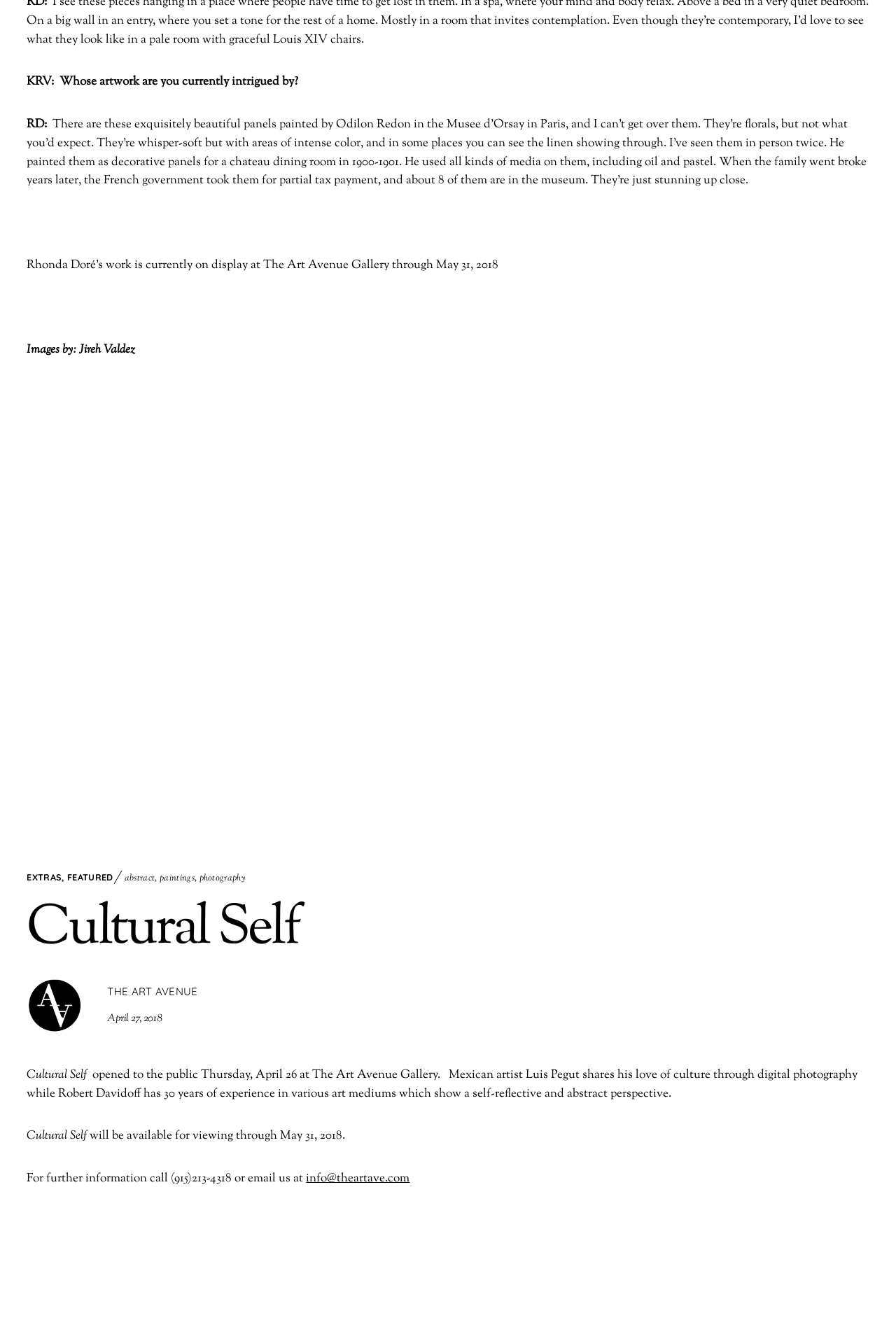Extract the bounding box of the UI element described as: "May 31, 2018".

[0.313, 0.854, 0.382, 0.867]